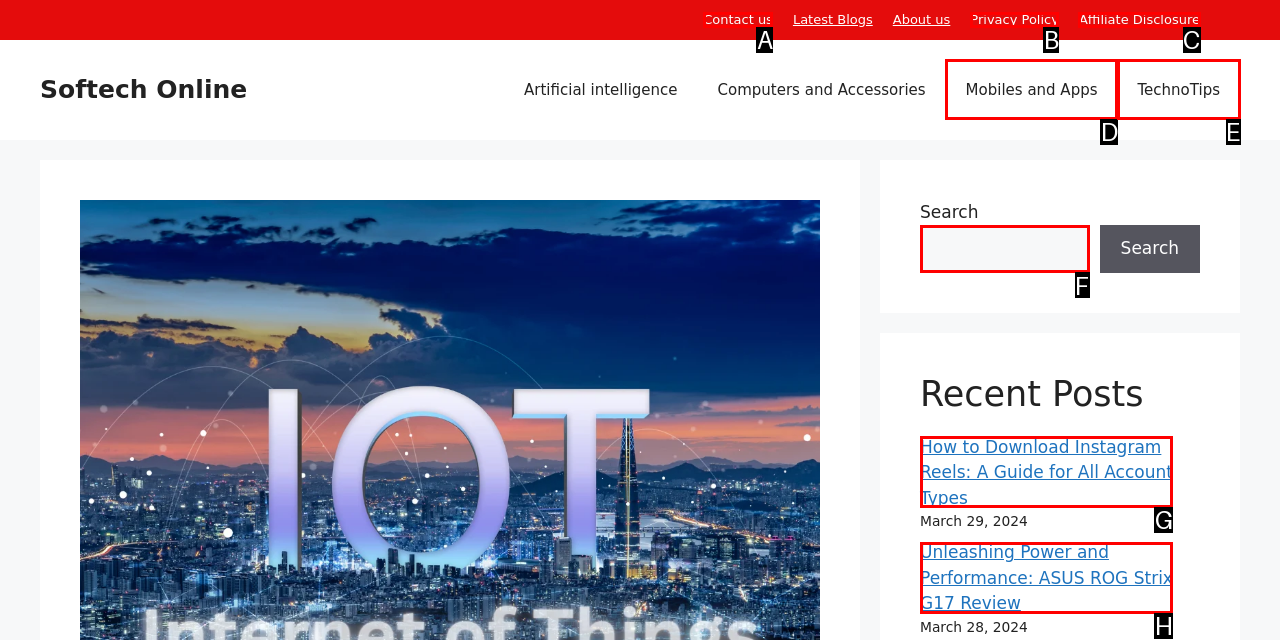Tell me which option I should click to complete the following task: Search for something Answer with the option's letter from the given choices directly.

F